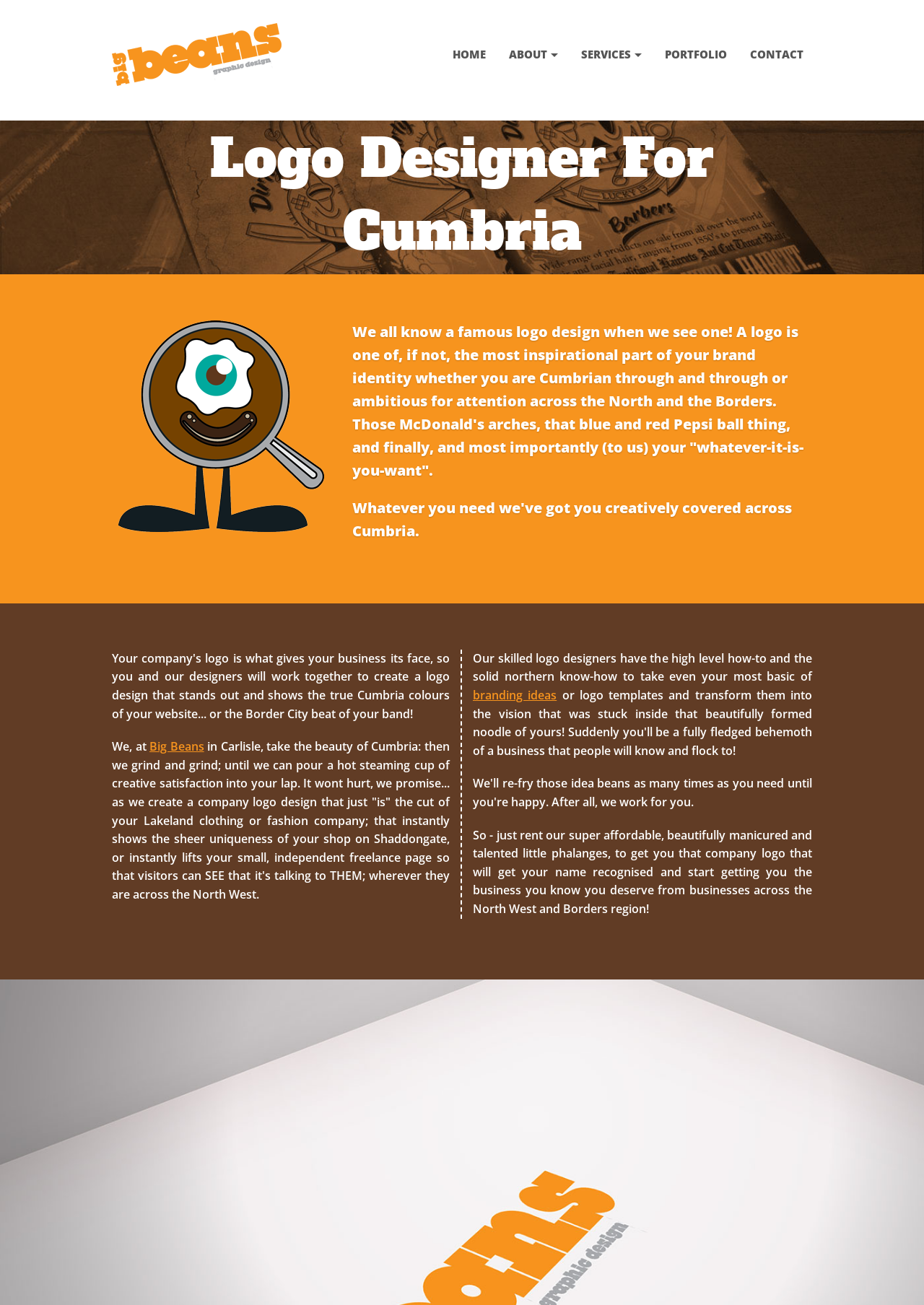What is the region where the company operates? Please answer the question using a single word or phrase based on the image.

Cumbria and the North West